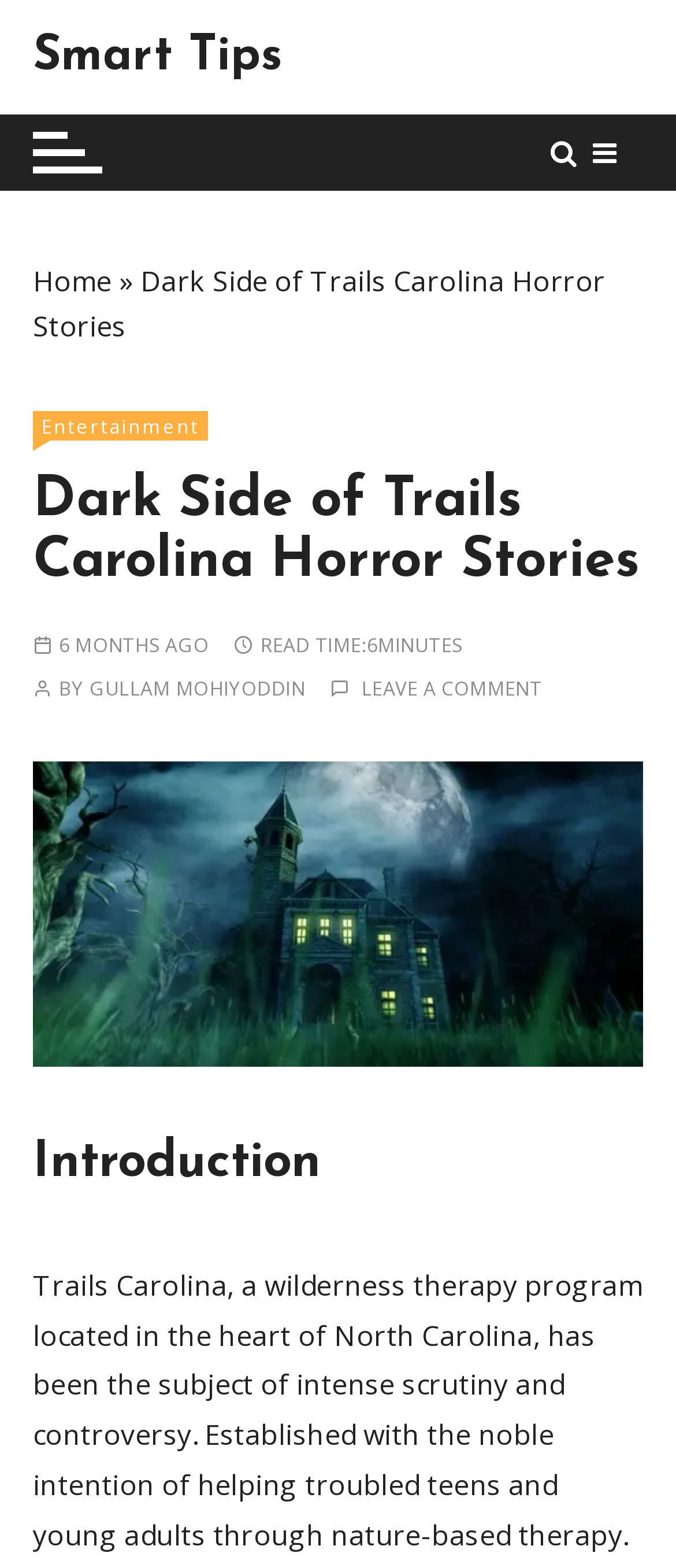How old is the article?
Please answer using one word or phrase, based on the screenshot.

6 months